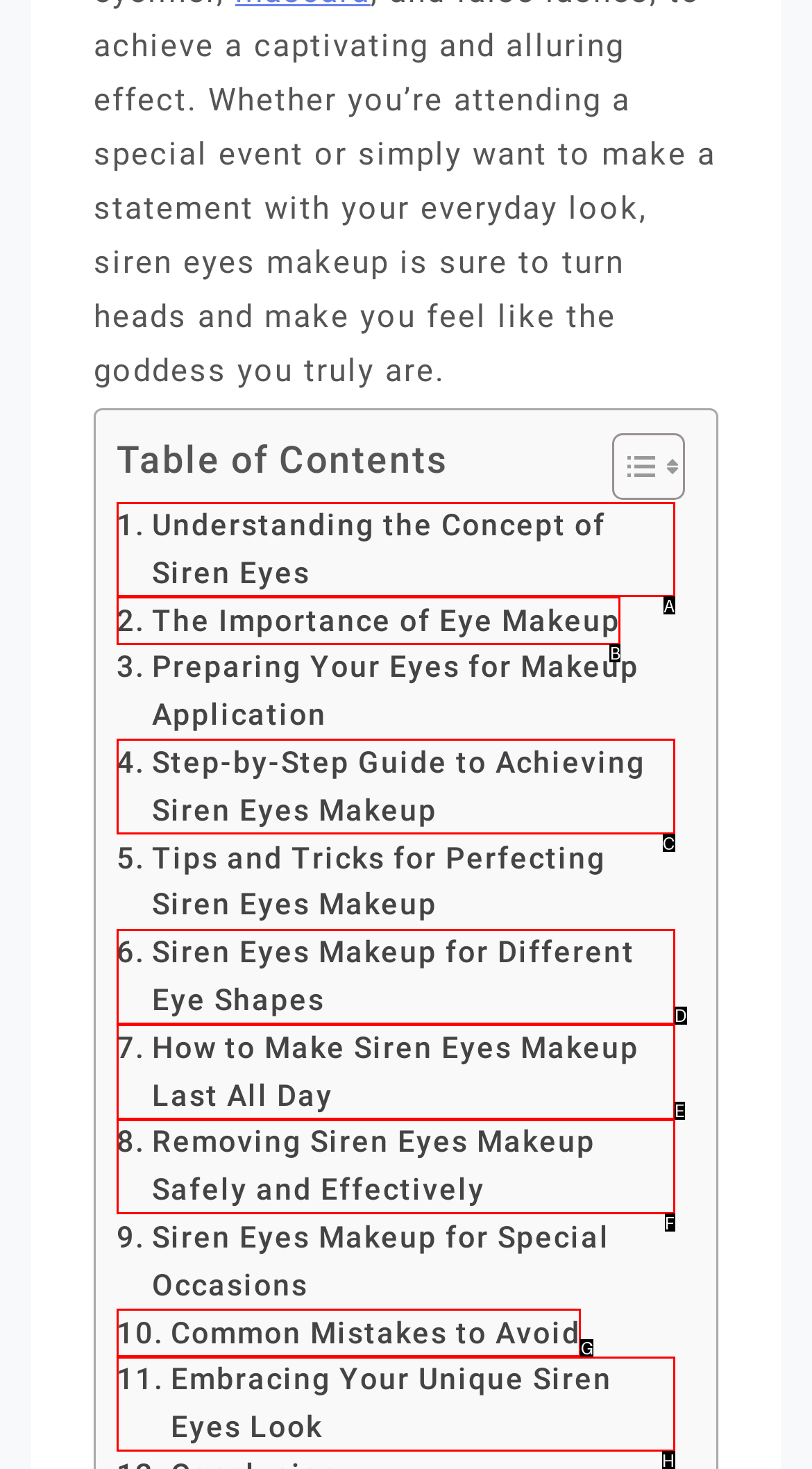Tell me which one HTML element I should click to complete this task: Get a Step-by-Step Guide to Achieving Siren Eyes Makeup Answer with the option's letter from the given choices directly.

C